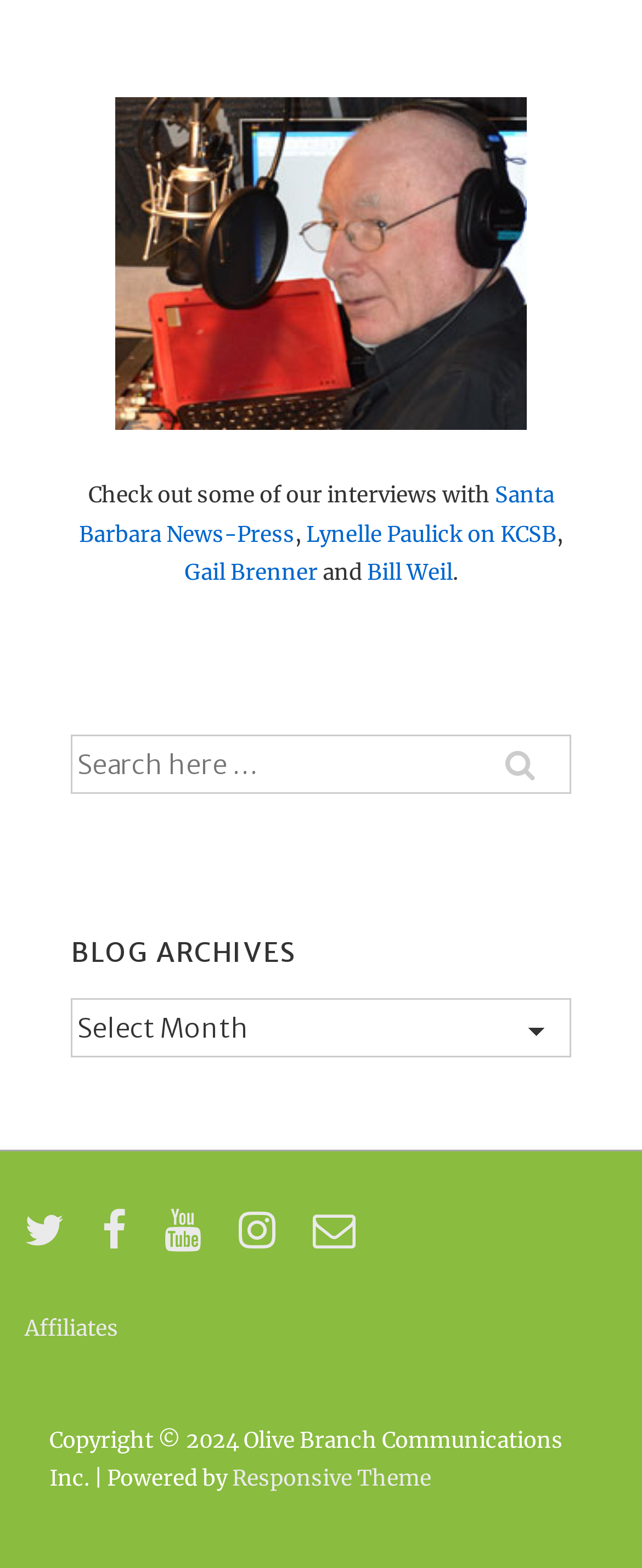Kindly determine the bounding box coordinates for the area that needs to be clicked to execute this instruction: "Visit the twitter page".

[0.038, 0.783, 0.121, 0.801]